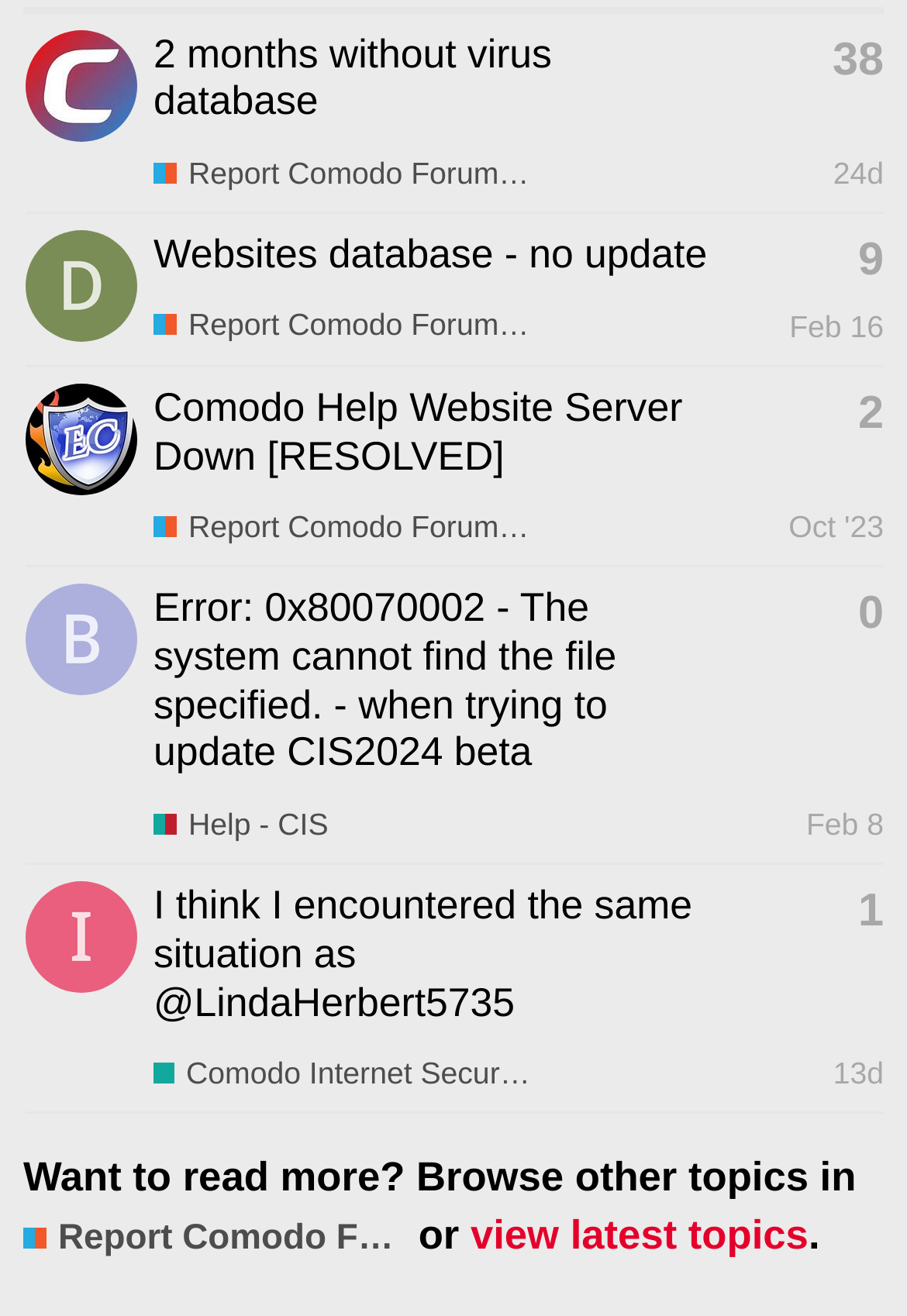What is the category of the fourth topic?
Please answer the question as detailed as possible based on the image.

I analyzed the fourth gridcell element and found the link element with the text 'Help - CIS', which is the category of the fourth topic.